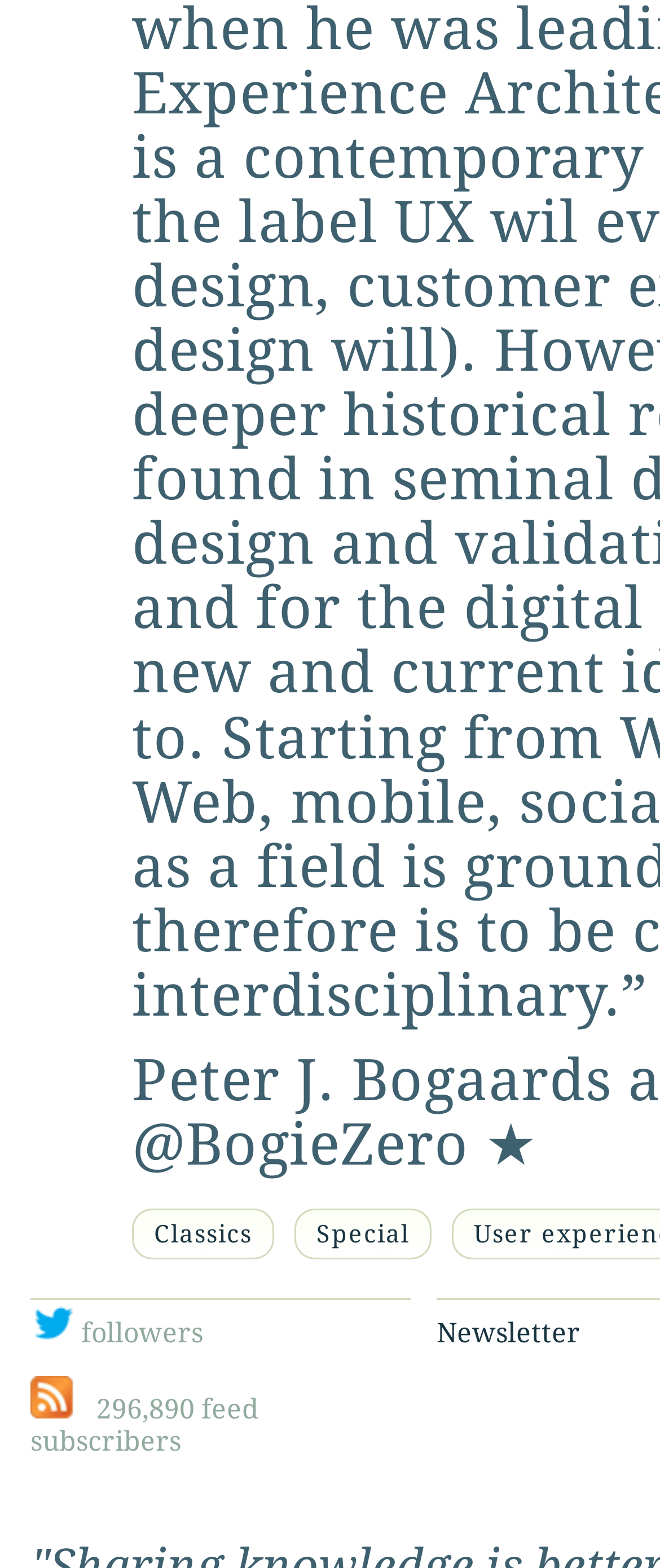Respond to the following query with just one word or a short phrase: 
What is the newsletter link for?

Newsletter